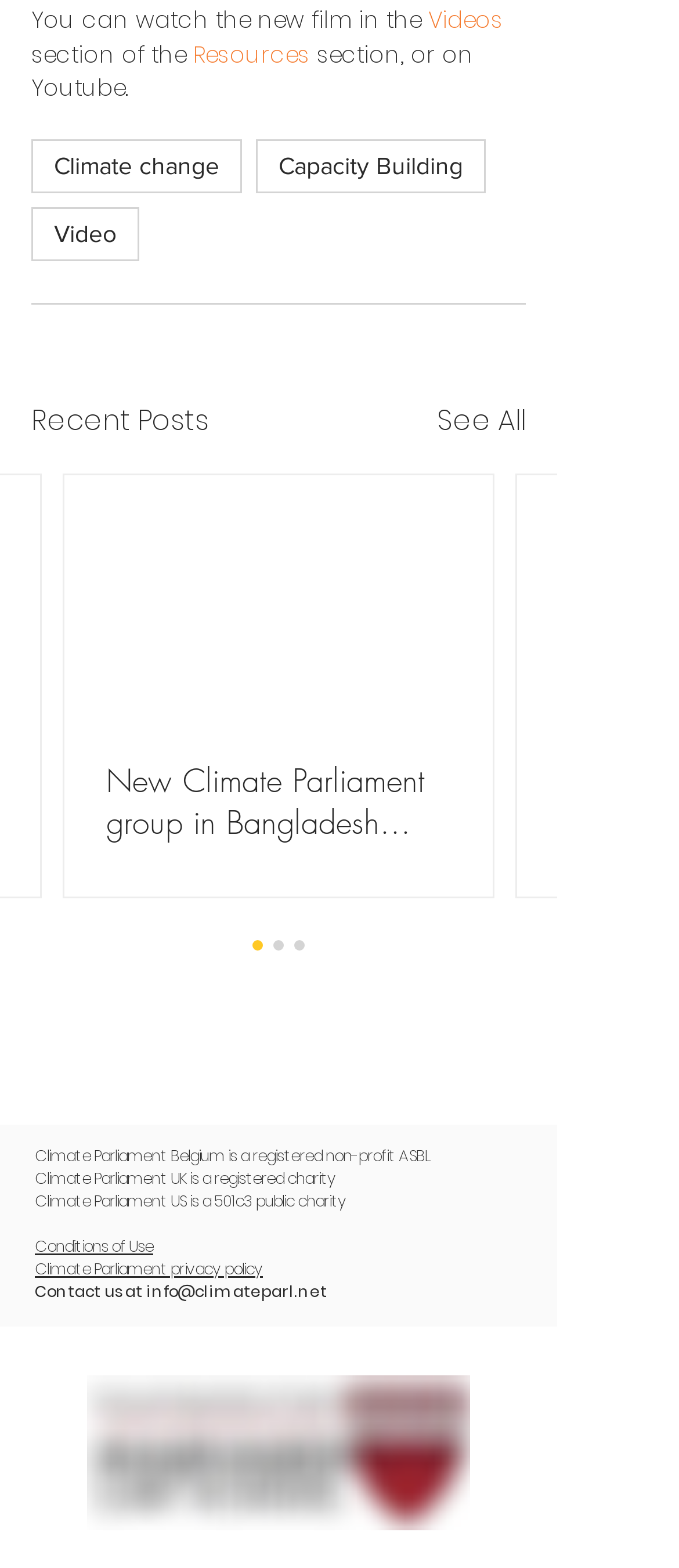What is the topic of the latest article?
Refer to the image and provide a one-word or short phrase answer.

New Climate Parliament group in Bangladesh